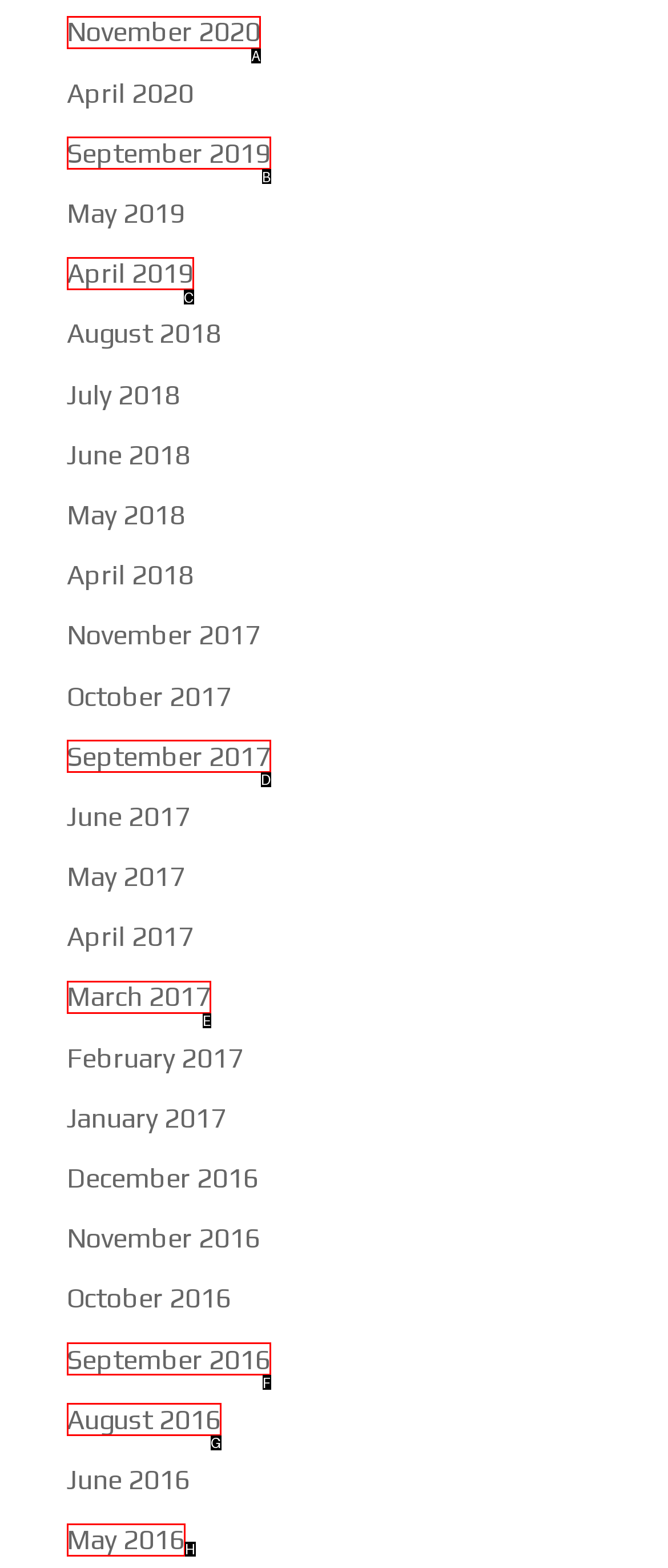Which option should I select to accomplish the task: view April 2019? Respond with the corresponding letter from the given choices.

C